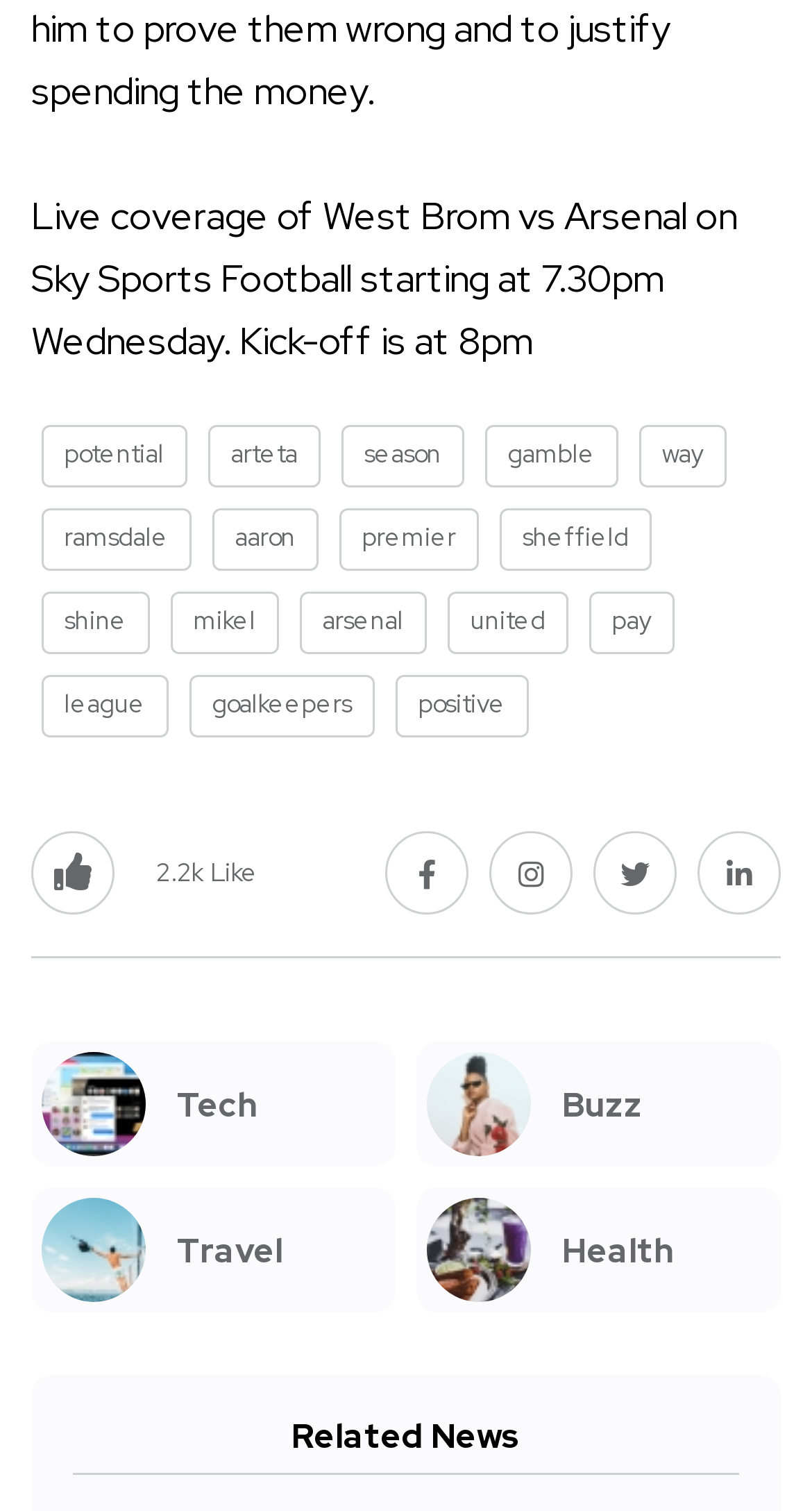Identify the bounding box coordinates for the UI element mentioned here: "Travel". Provide the coordinates as four float values between 0 and 1, i.e., [left, top, right, bottom].

[0.038, 0.786, 0.487, 0.869]